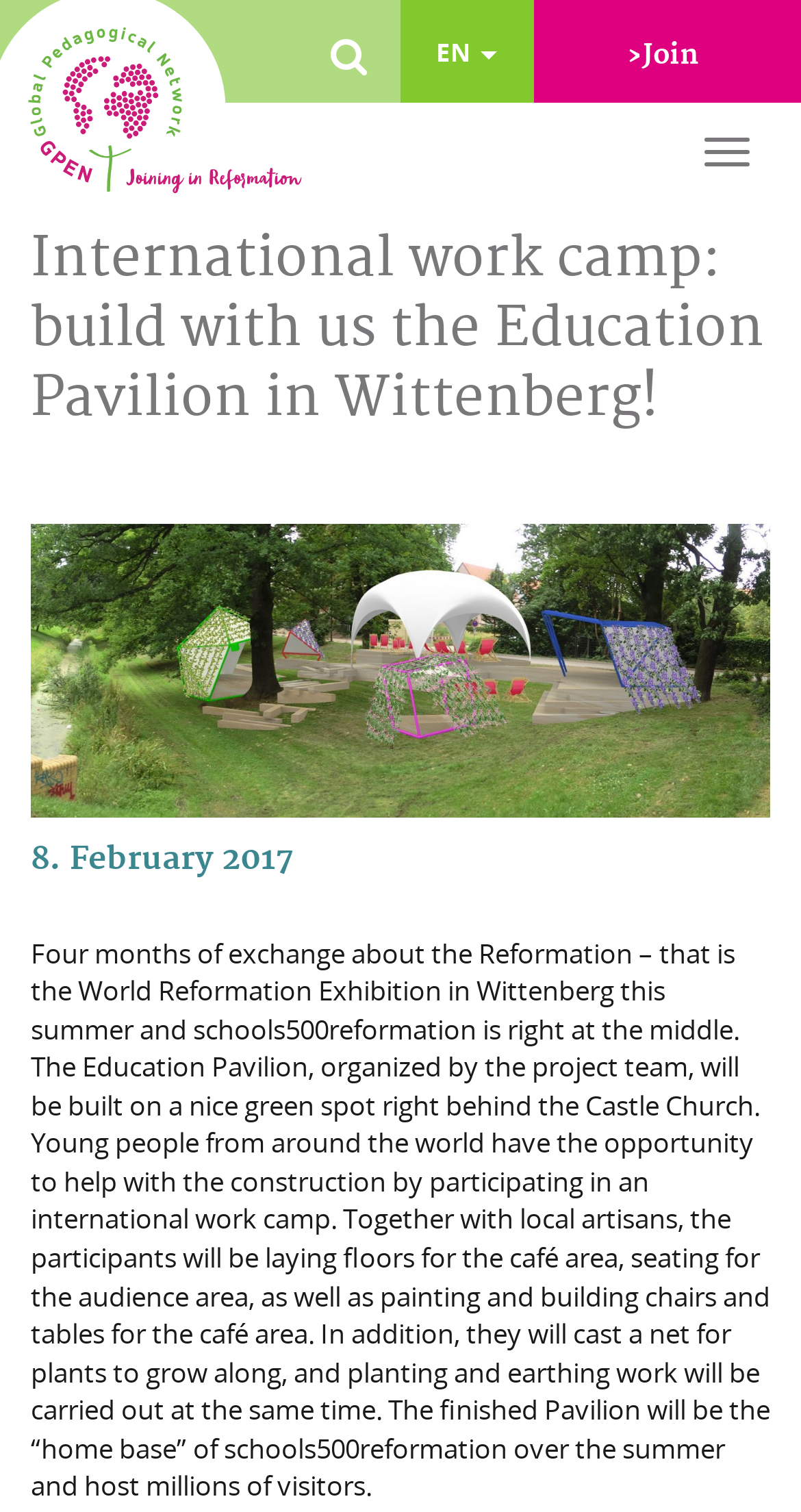What is the purpose of the Education Pavilion?
Based on the screenshot, answer the question with a single word or phrase.

For schools500reformation